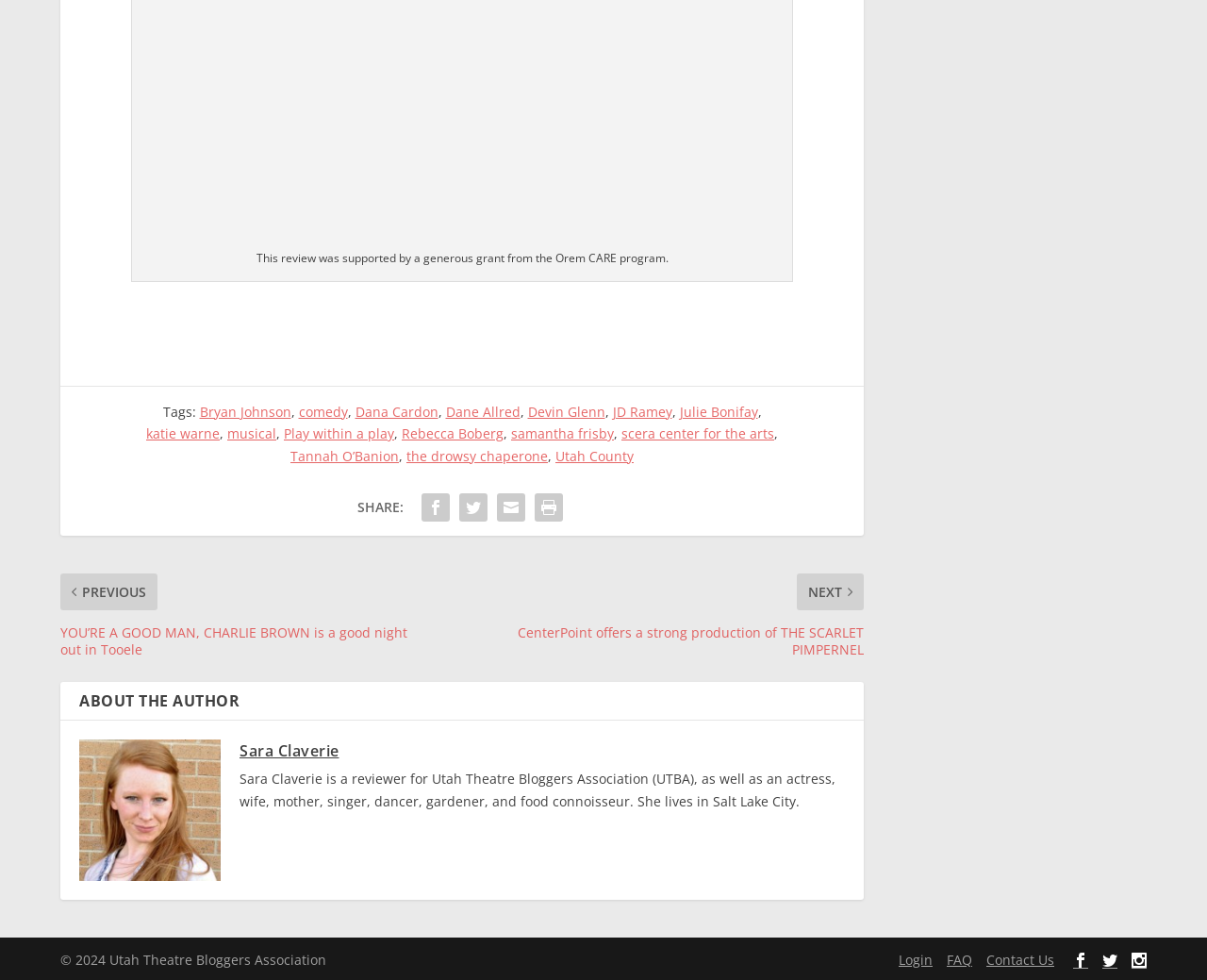Identify the bounding box coordinates for the UI element described by the following text: "scera center for the arts". Provide the coordinates as four float numbers between 0 and 1, in the format [left, top, right, bottom].

[0.515, 0.43, 0.641, 0.453]